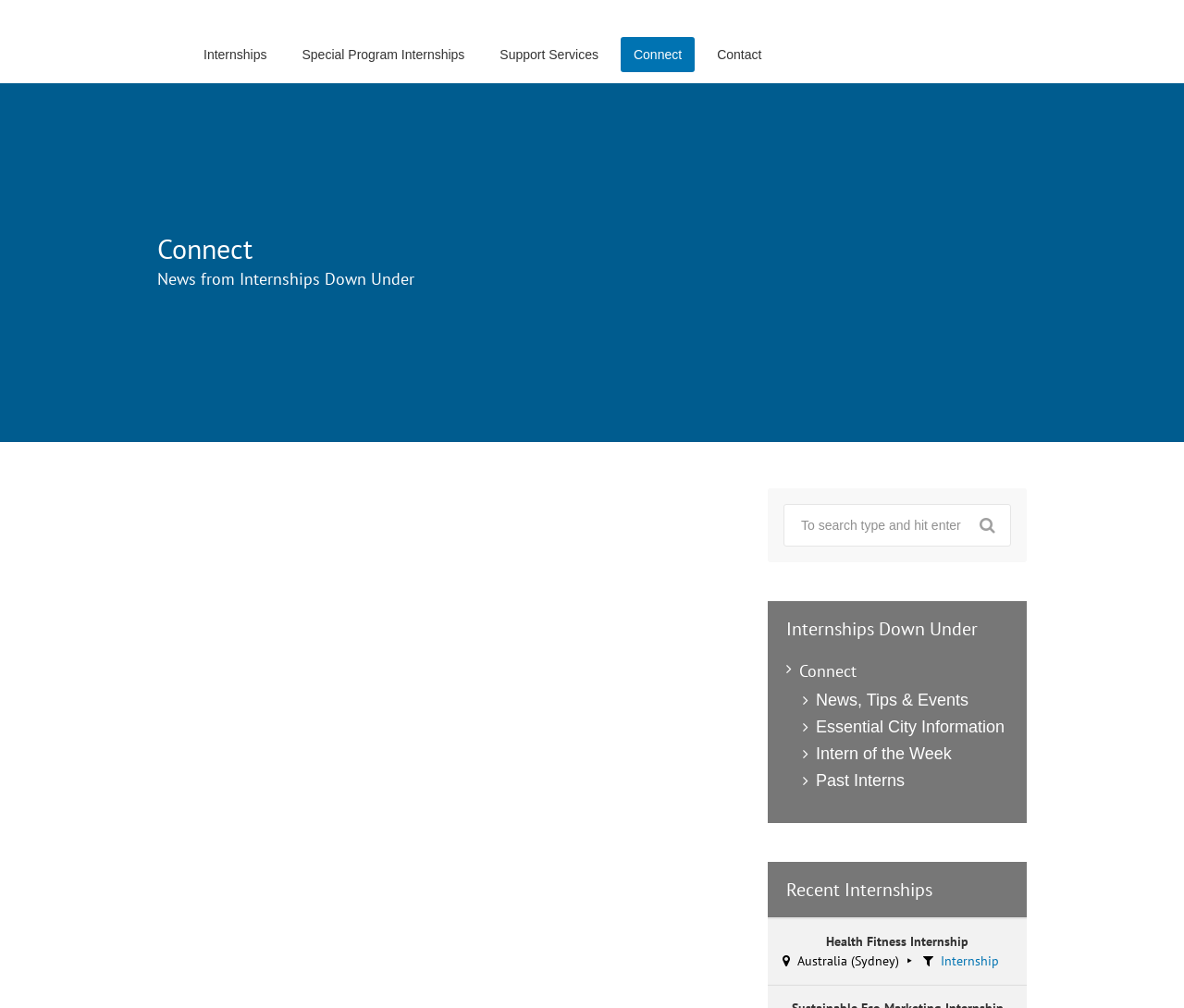Please identify the bounding box coordinates of the element's region that needs to be clicked to fulfill the following instruction: "Read about Health Fitness Internship". The bounding box coordinates should consist of four float numbers between 0 and 1, i.e., [left, top, right, bottom].

[0.648, 0.912, 0.867, 0.976]